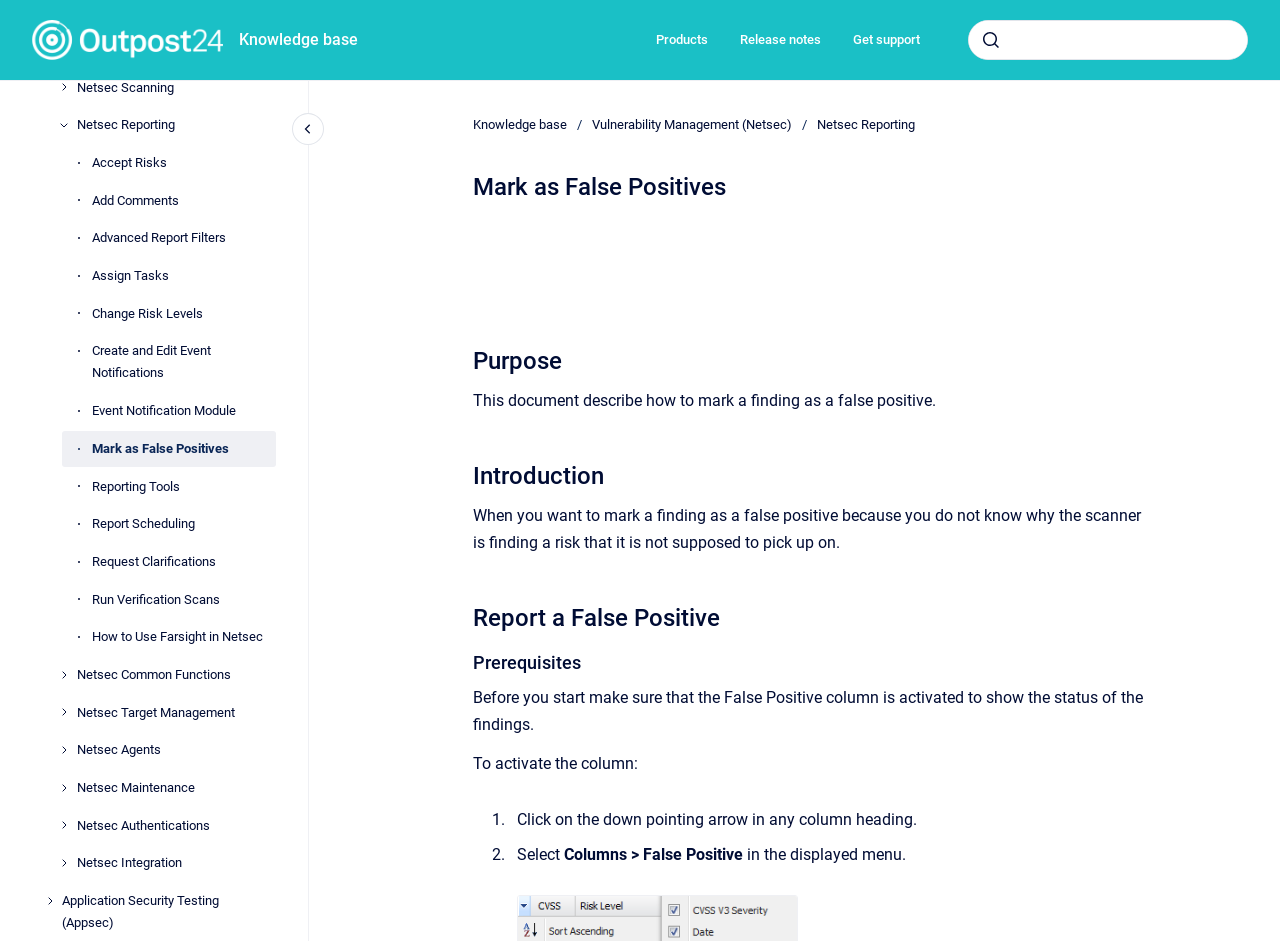Specify the bounding box coordinates of the region I need to click to perform the following instruction: "search". The coordinates must be four float numbers in the range of 0 to 1, i.e., [left, top, right, bottom].

[0.756, 0.021, 0.975, 0.064]